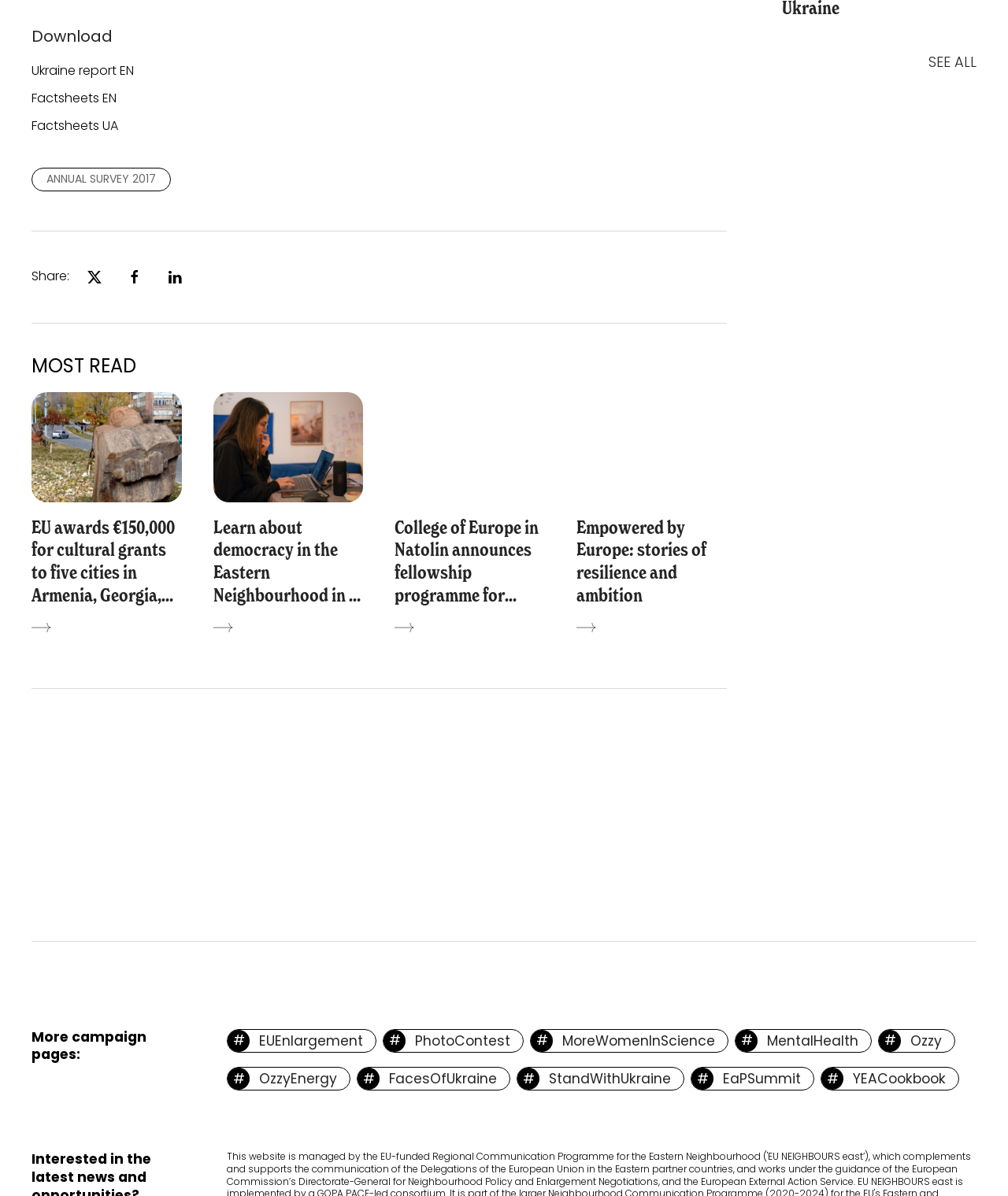Identify the bounding box of the UI component described as: "Factsheets EN".

[0.031, 0.075, 0.116, 0.09]